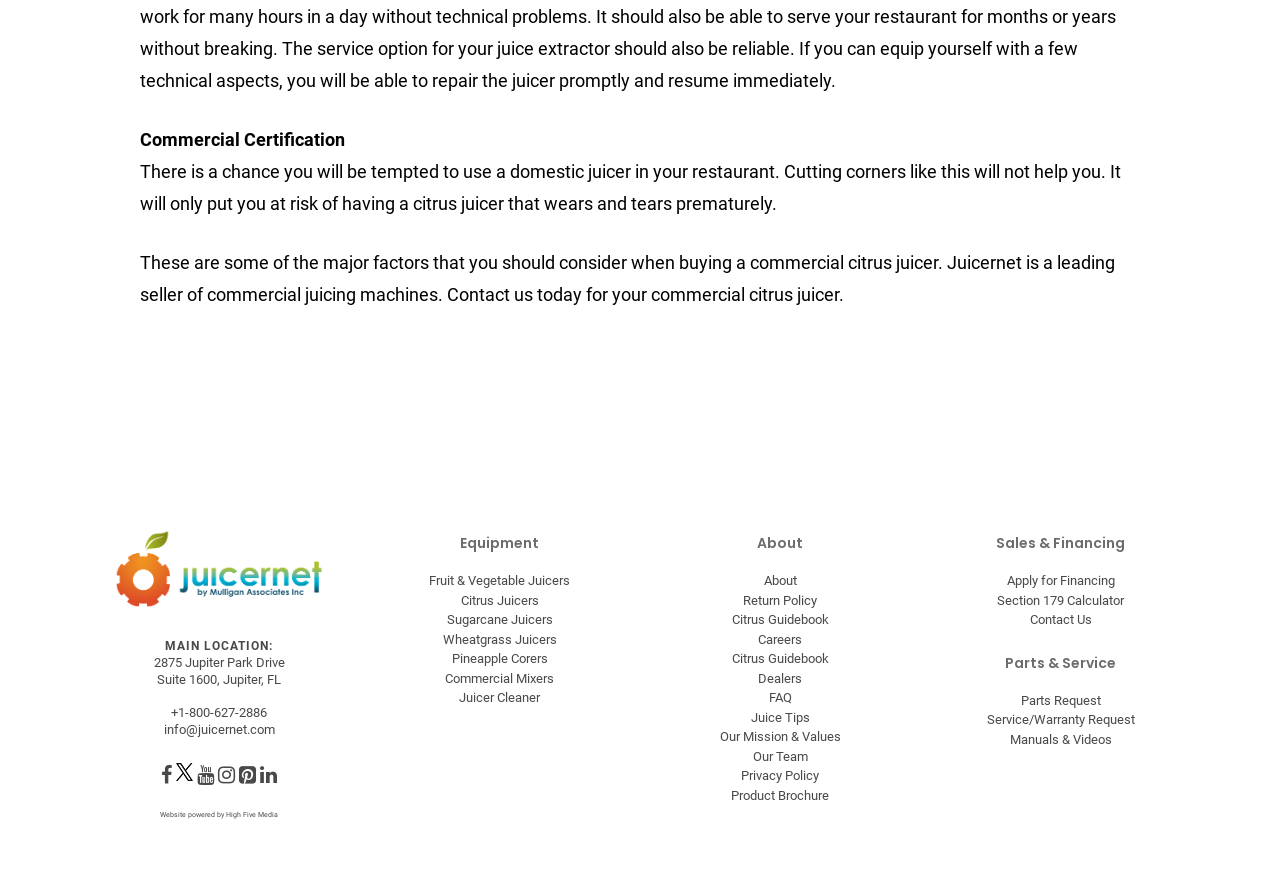Locate the bounding box coordinates of the clickable part needed for the task: "Apply for Financing".

[0.787, 0.64, 0.871, 0.657]